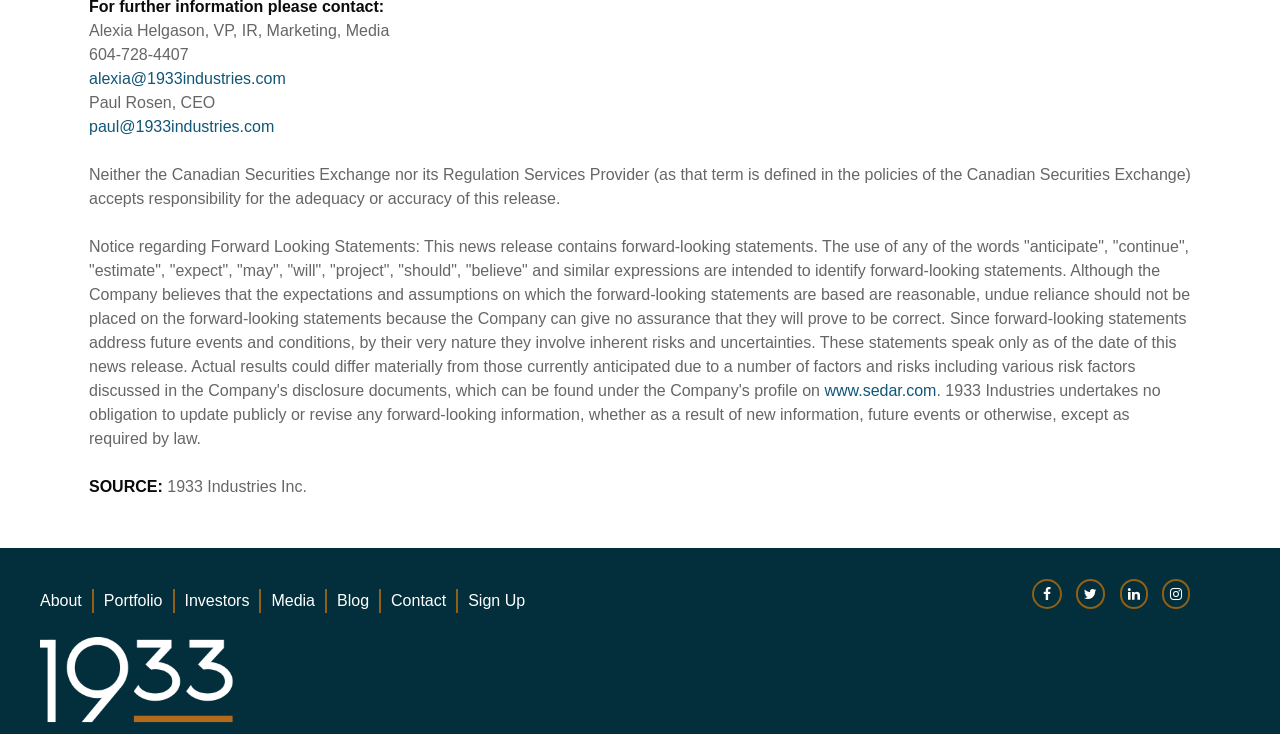Determine the bounding box coordinates of the clickable region to follow the instruction: "read about composite materials and sustainable ships".

None